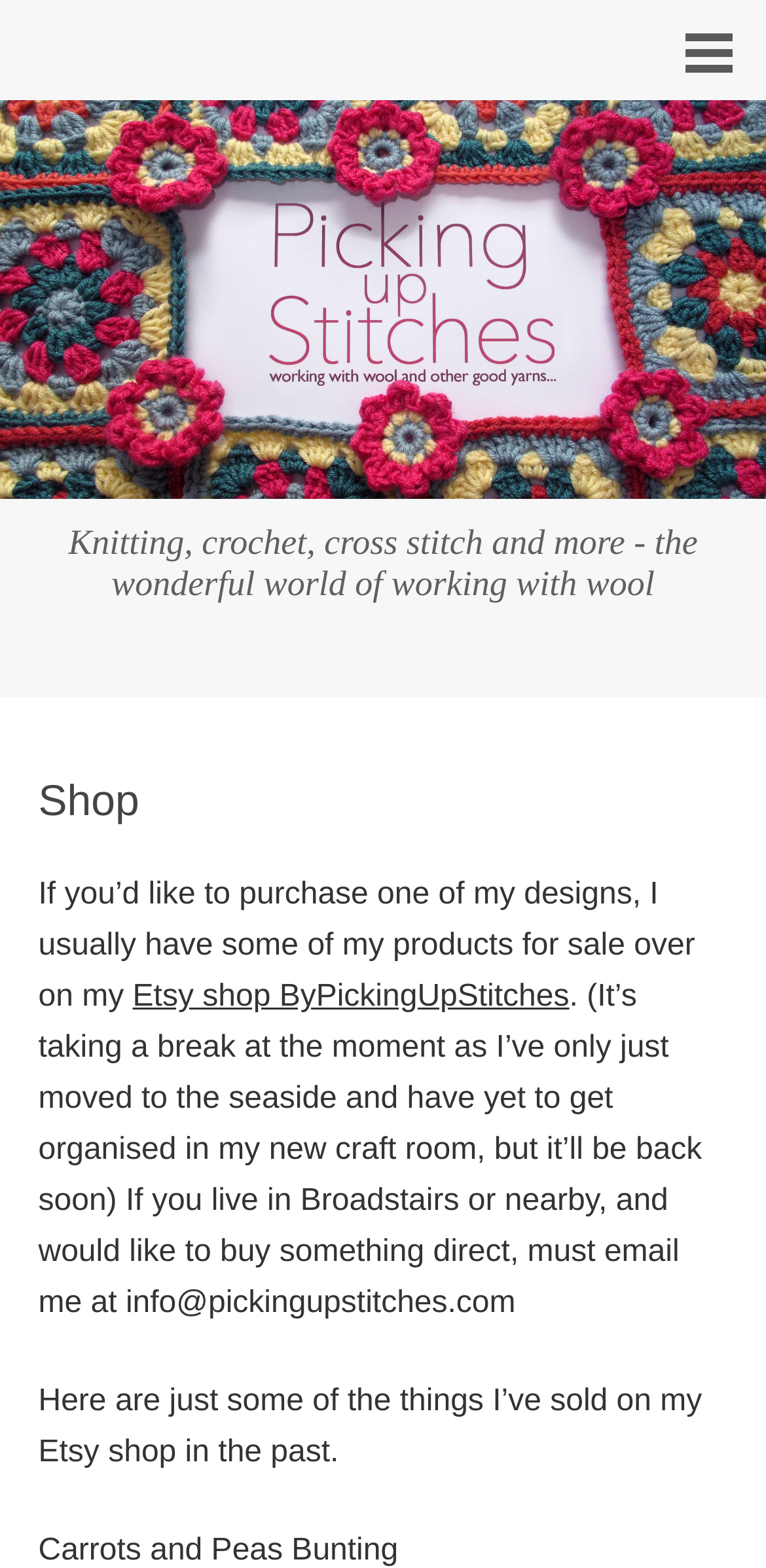Please give a one-word or short phrase response to the following question: 
What type of products are sold on this website?

Knitting, crochet, cross stitch